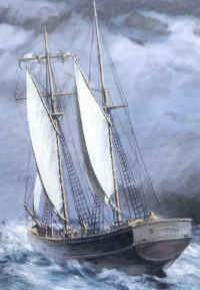Explain all the elements you observe in the image.

The image depicts the historical vessel "The Elizabeth Cohen," a ship that operated between Sydney and Port Macquarie from 1834 to 1846. This sailing ship is illustrated navigating through turbulent waters, showcasing its tall sails and sturdy construction, emblematic of maritime exploration and trade during that era. The context of the ship is linked to Jewish migration and trade in Australia, highlighting the significant role of Jews in shaping the country's maritime history. The Elizabeth Cohen stands as a symbol of resilience and adaptability in the face of the challenges presented by the sea.